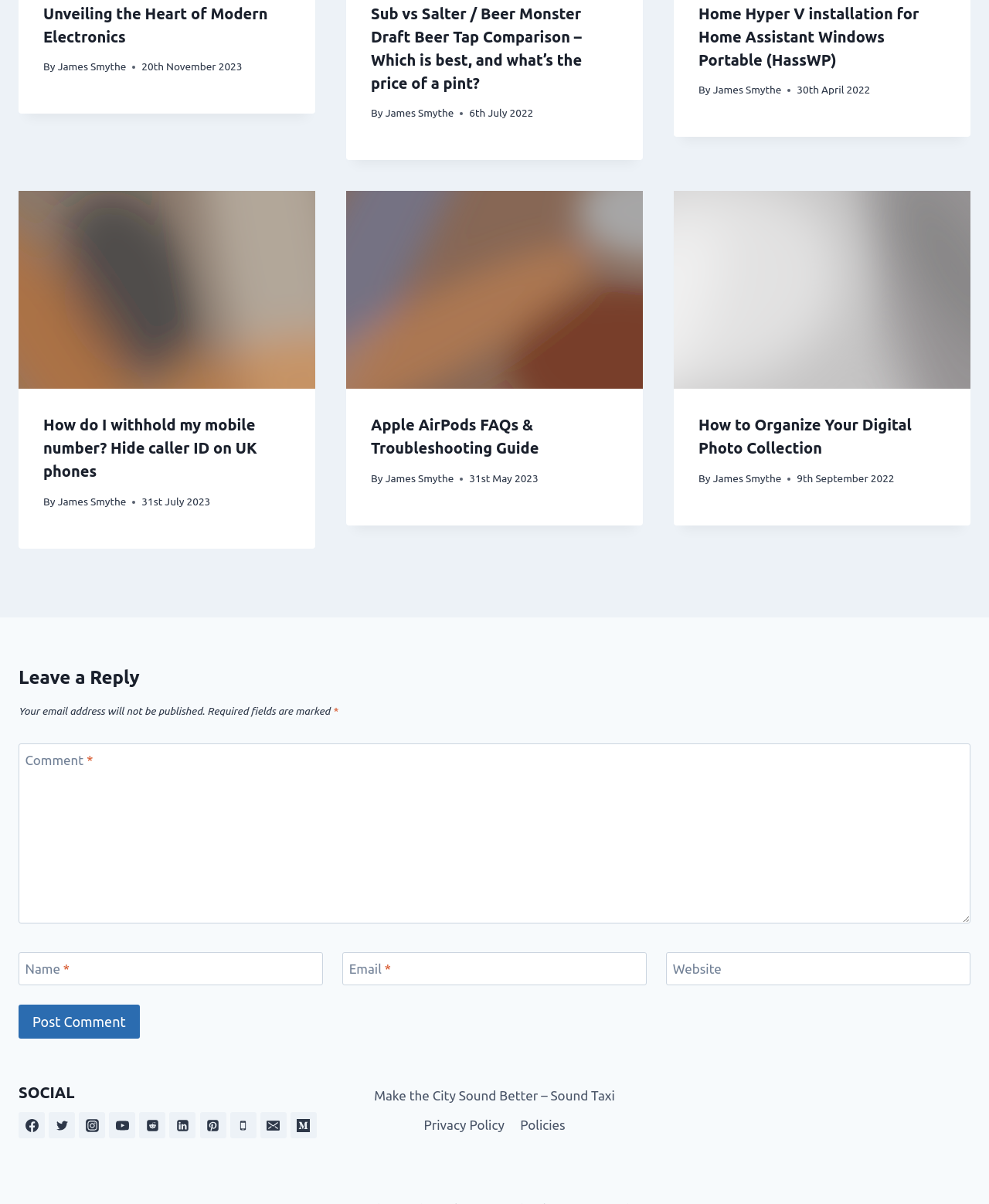Find the bounding box coordinates of the clickable region needed to perform the following instruction: "Leave a comment". The coordinates should be provided as four float numbers between 0 and 1, i.e., [left, top, right, bottom].

[0.019, 0.617, 0.981, 0.767]